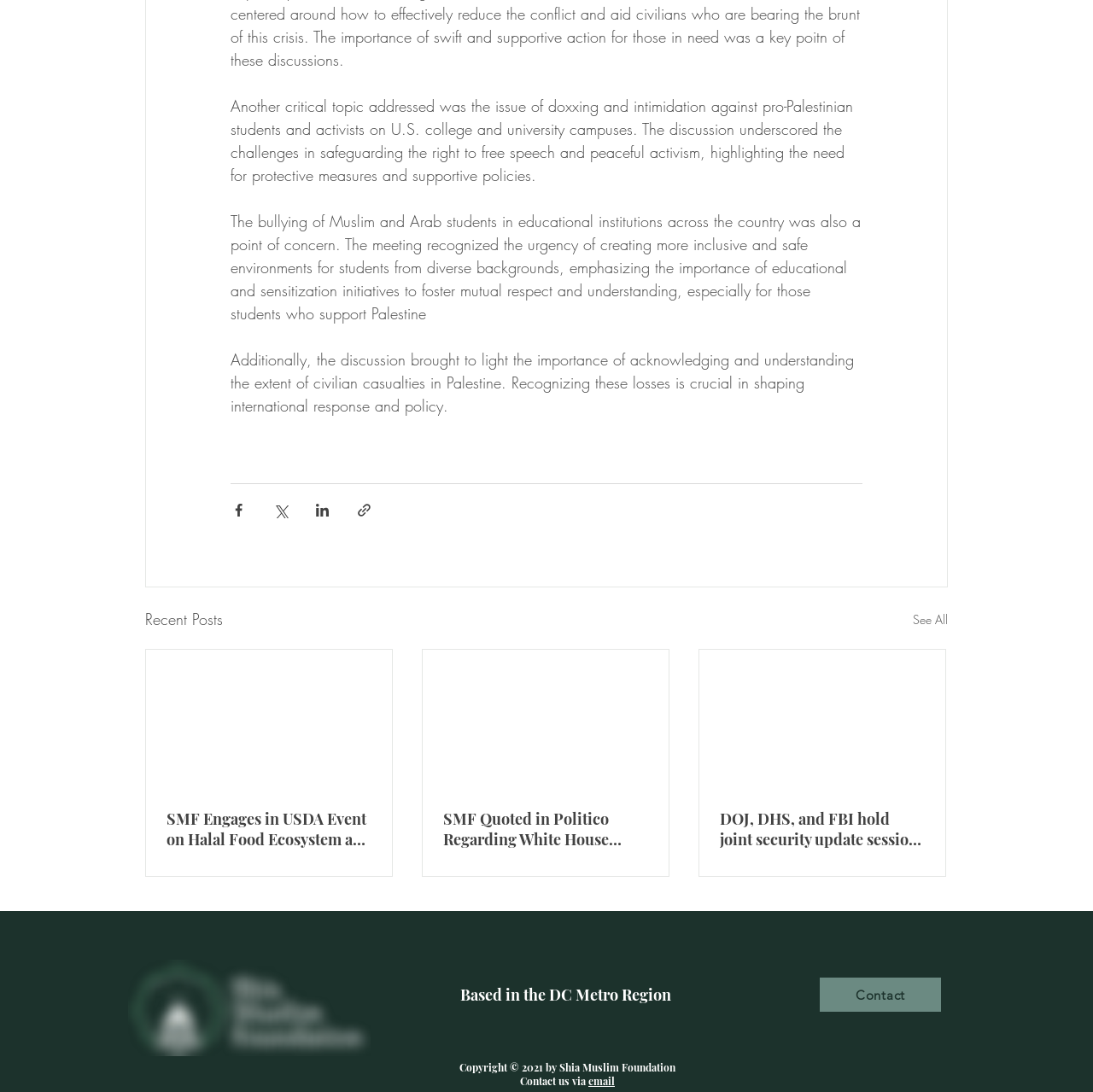Locate the bounding box coordinates of the element you need to click to accomplish the task described by this instruction: "Read the article about SMF Engages in USDA Event on Halal Food Ecosystem and Global Islamic Economy".

[0.152, 0.741, 0.34, 0.778]